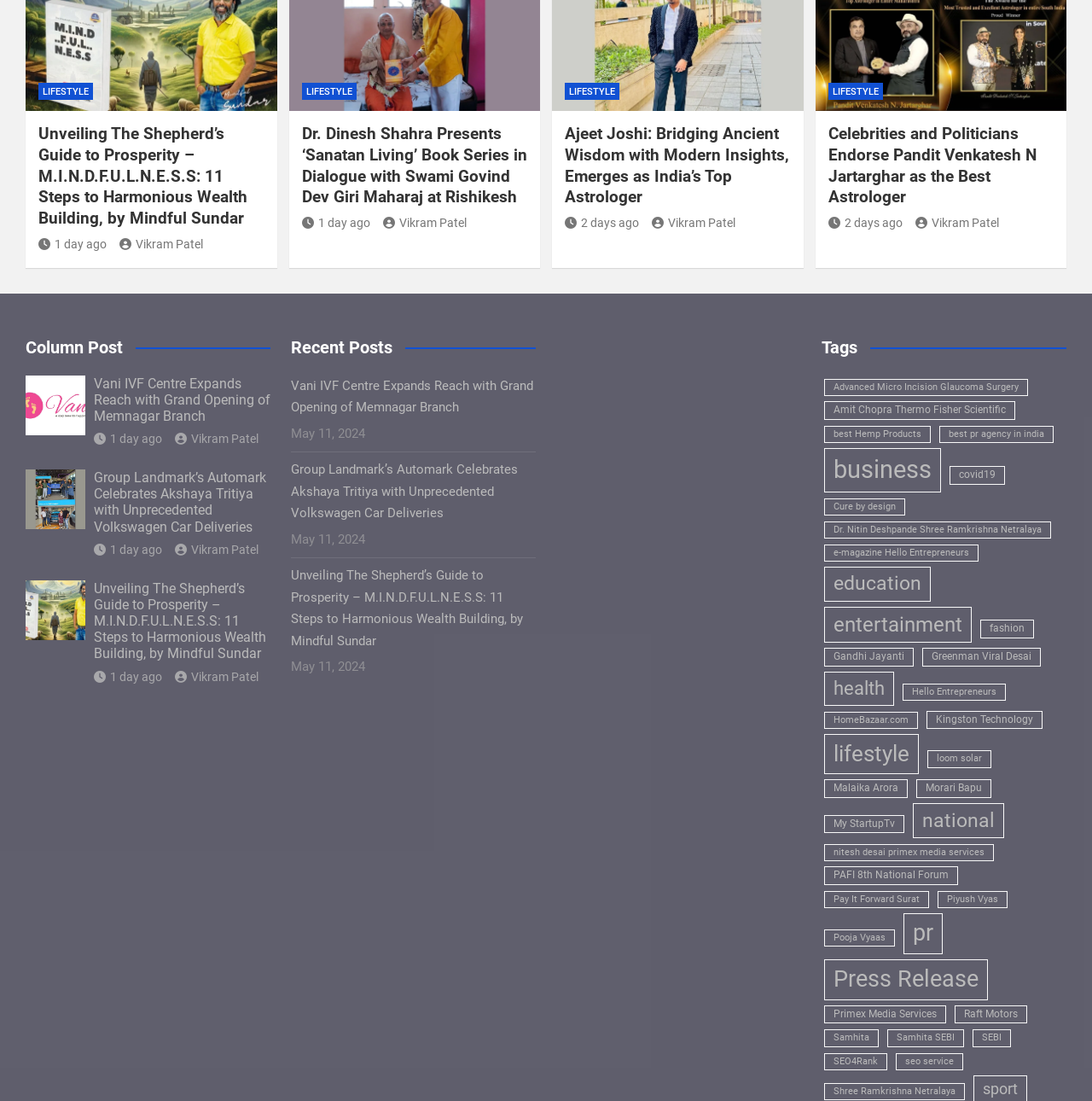Specify the bounding box coordinates of the area to click in order to follow the given instruction: "View the post from 1 day ago."

[0.035, 0.215, 0.098, 0.228]